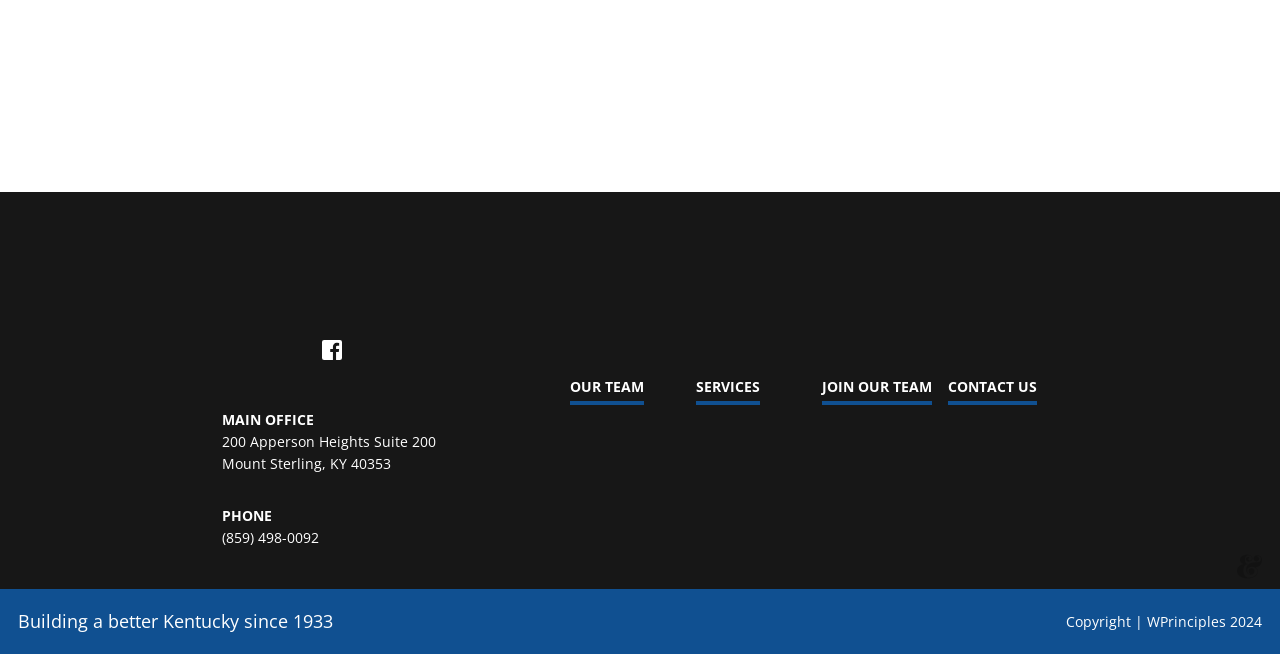Answer briefly with one word or phrase:
What is the company's phone number?

(859) 498-0092